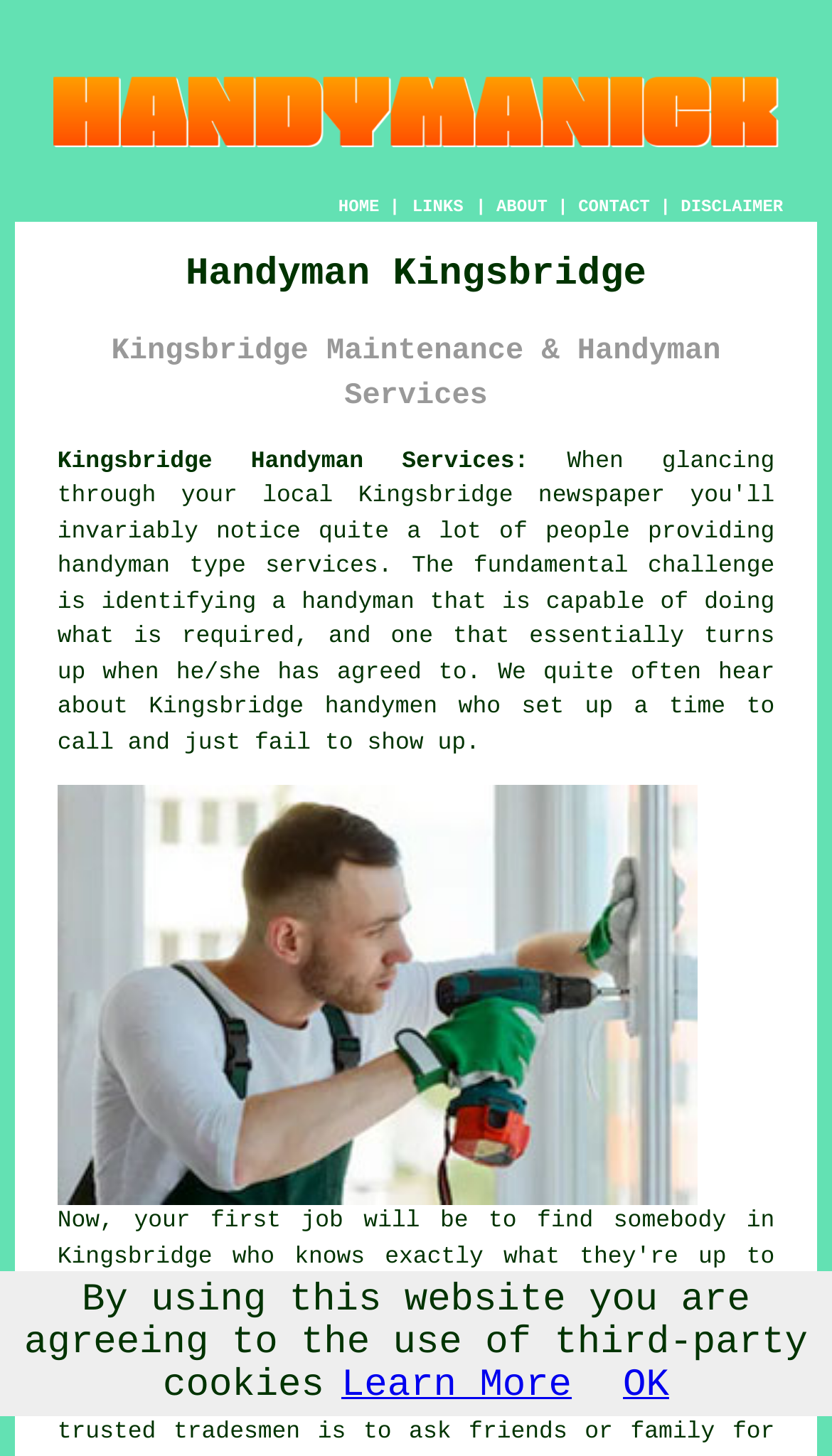Please specify the bounding box coordinates of the clickable section necessary to execute the following command: "Contact the handyman service".

[0.695, 0.136, 0.781, 0.149]